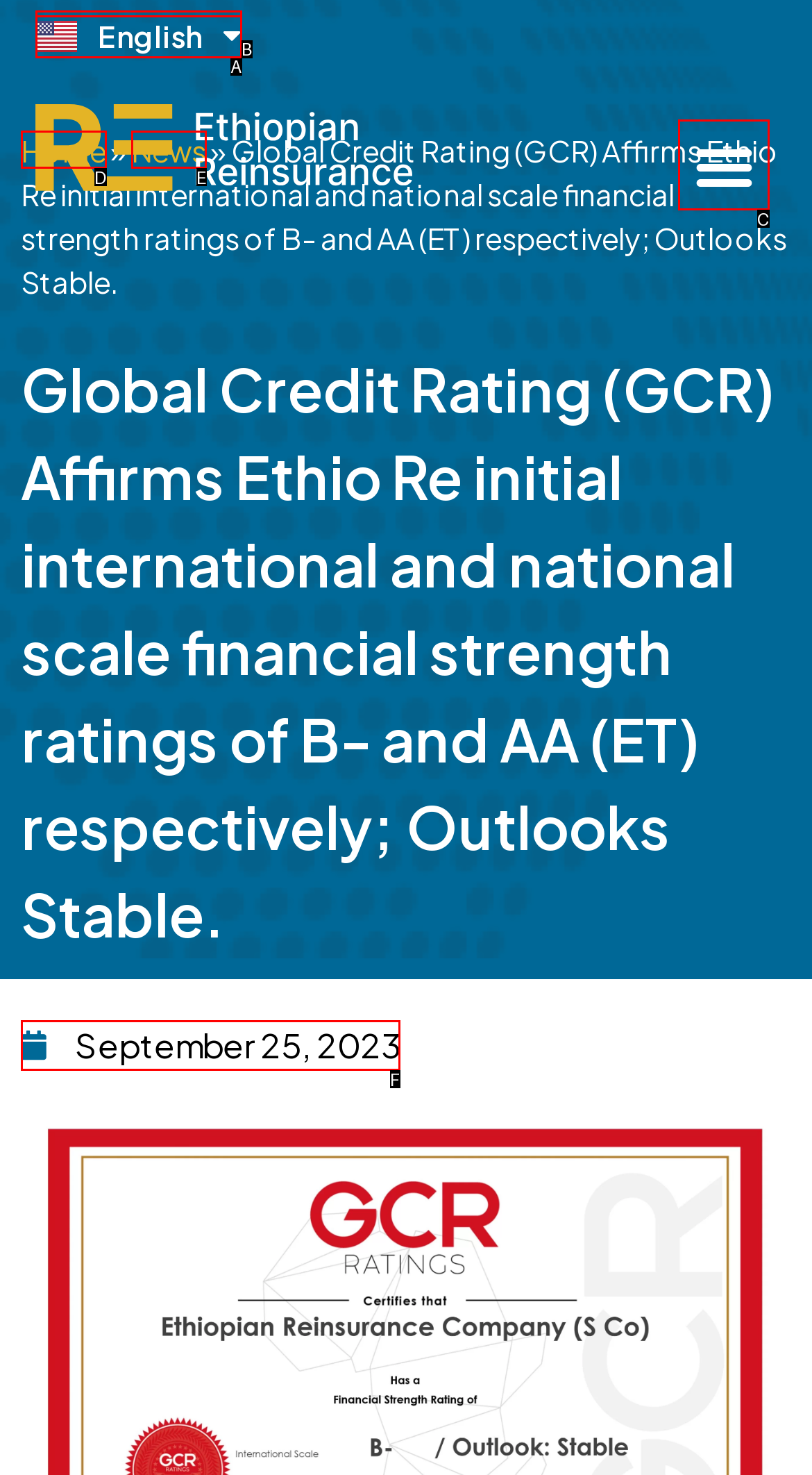Identify the option that corresponds to the description: September 25, 2023. Provide only the letter of the option directly.

F